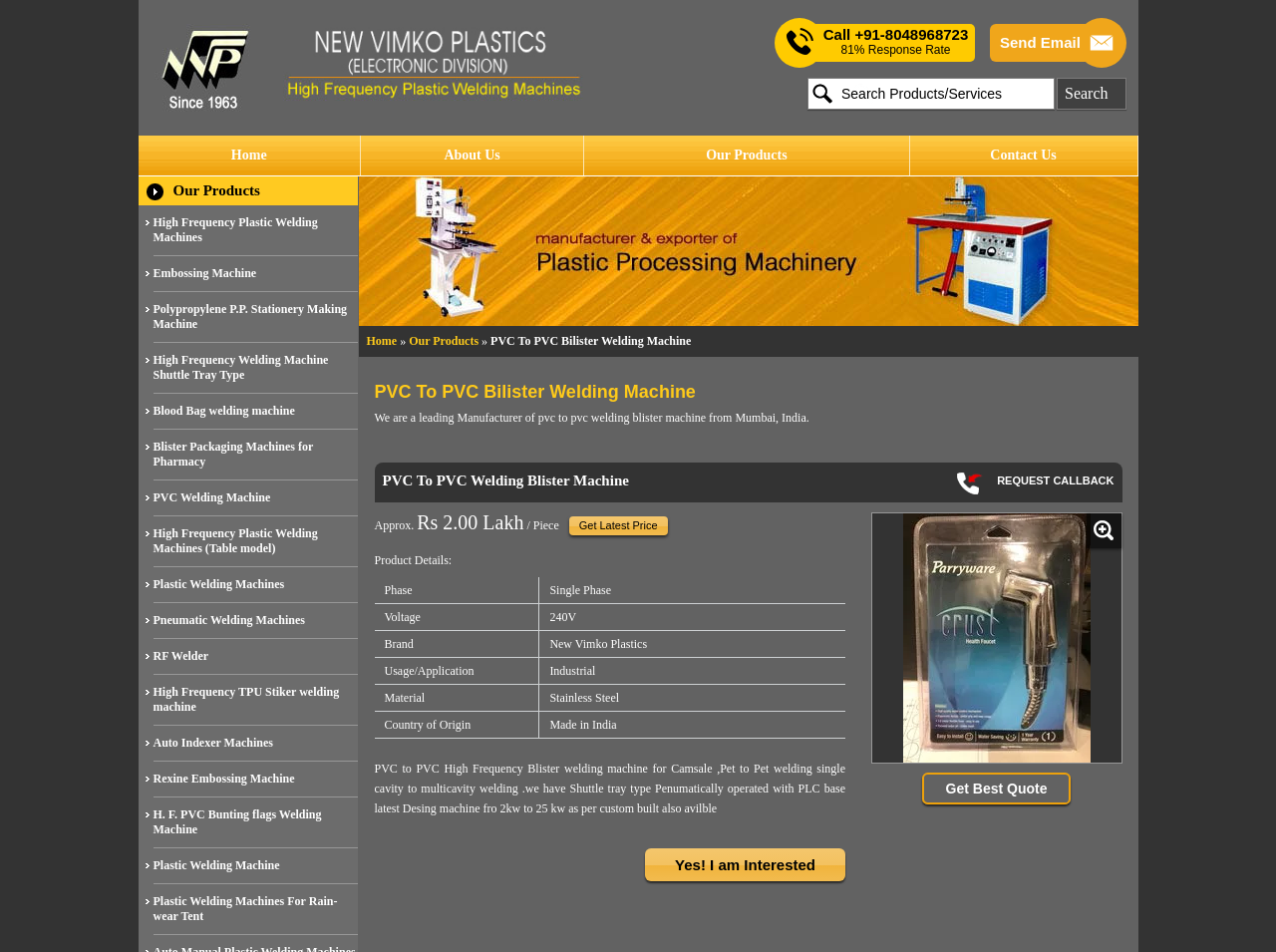What is the usage of the PVC To PVC Bilister Welding Machine?
Please respond to the question with as much detail as possible.

The usage of the PVC To PVC Bilister Welding Machine can be found in the table under 'Product Details'. The table has a row with 'Usage/Application' as the header, and 'Industrial' as the value.